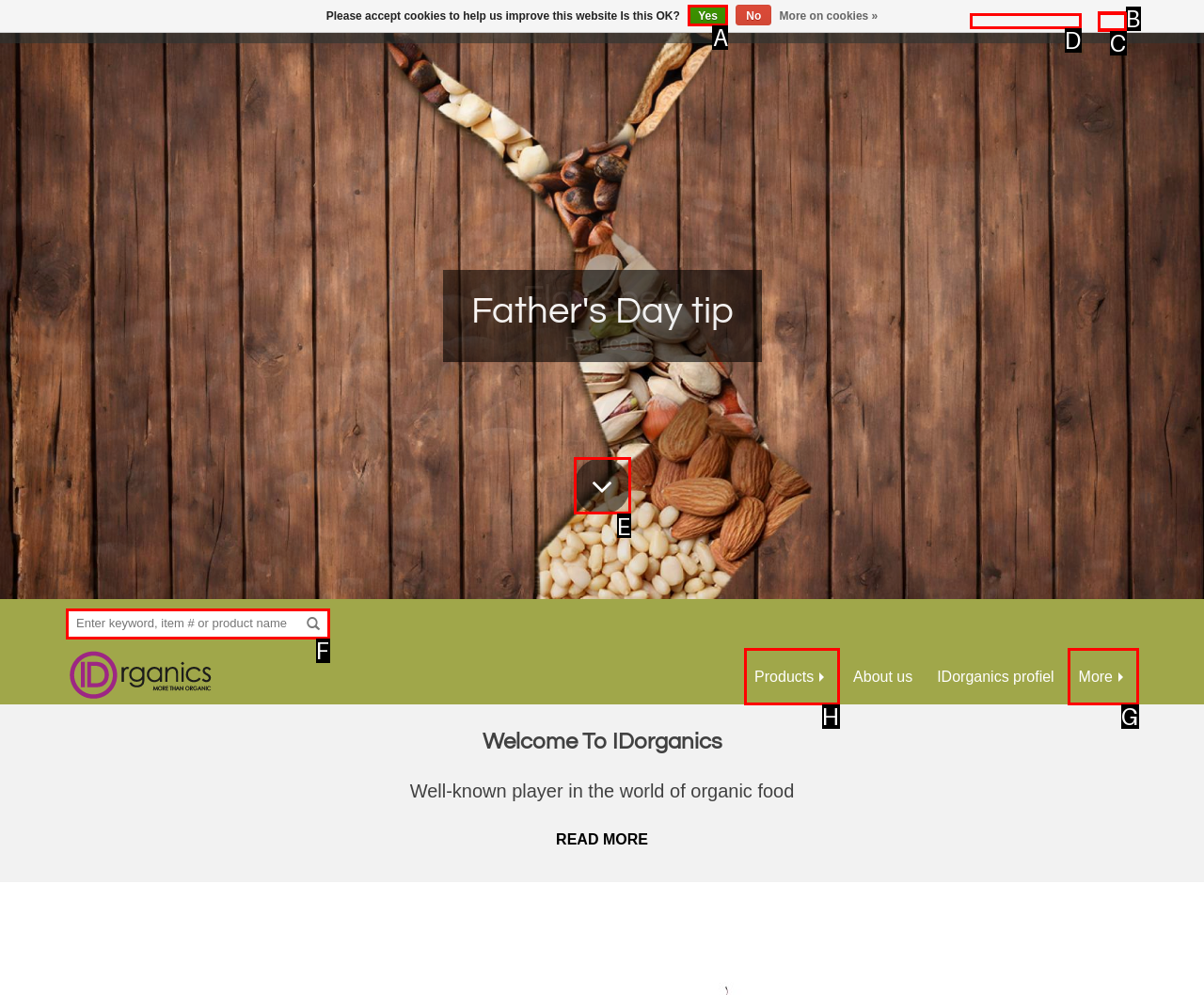Identify the correct UI element to click for the following task: View products Choose the option's letter based on the given choices.

H